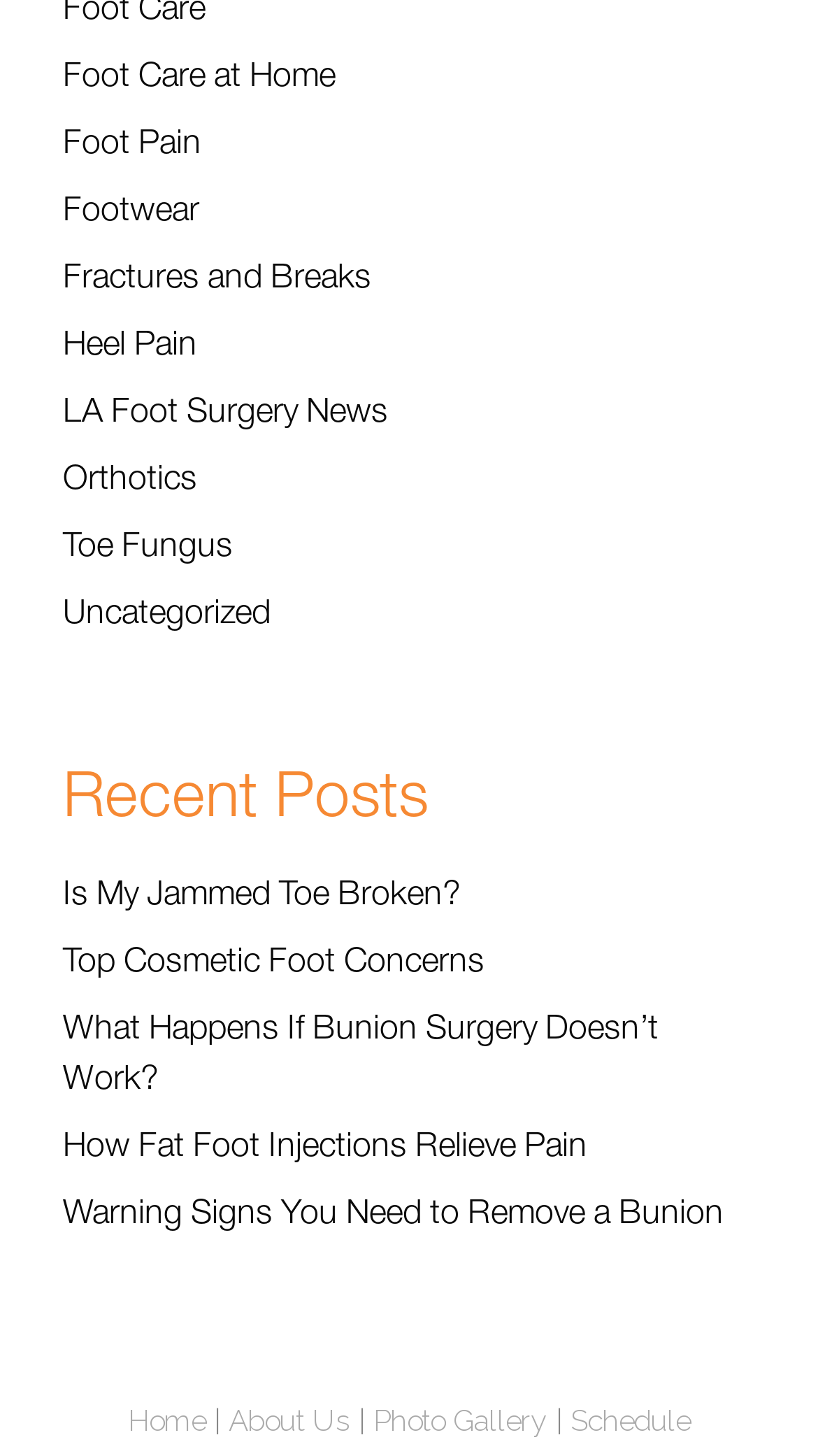Specify the bounding box coordinates for the region that must be clicked to perform the given instruction: "Read Recent Posts".

[0.077, 0.52, 0.923, 0.585]